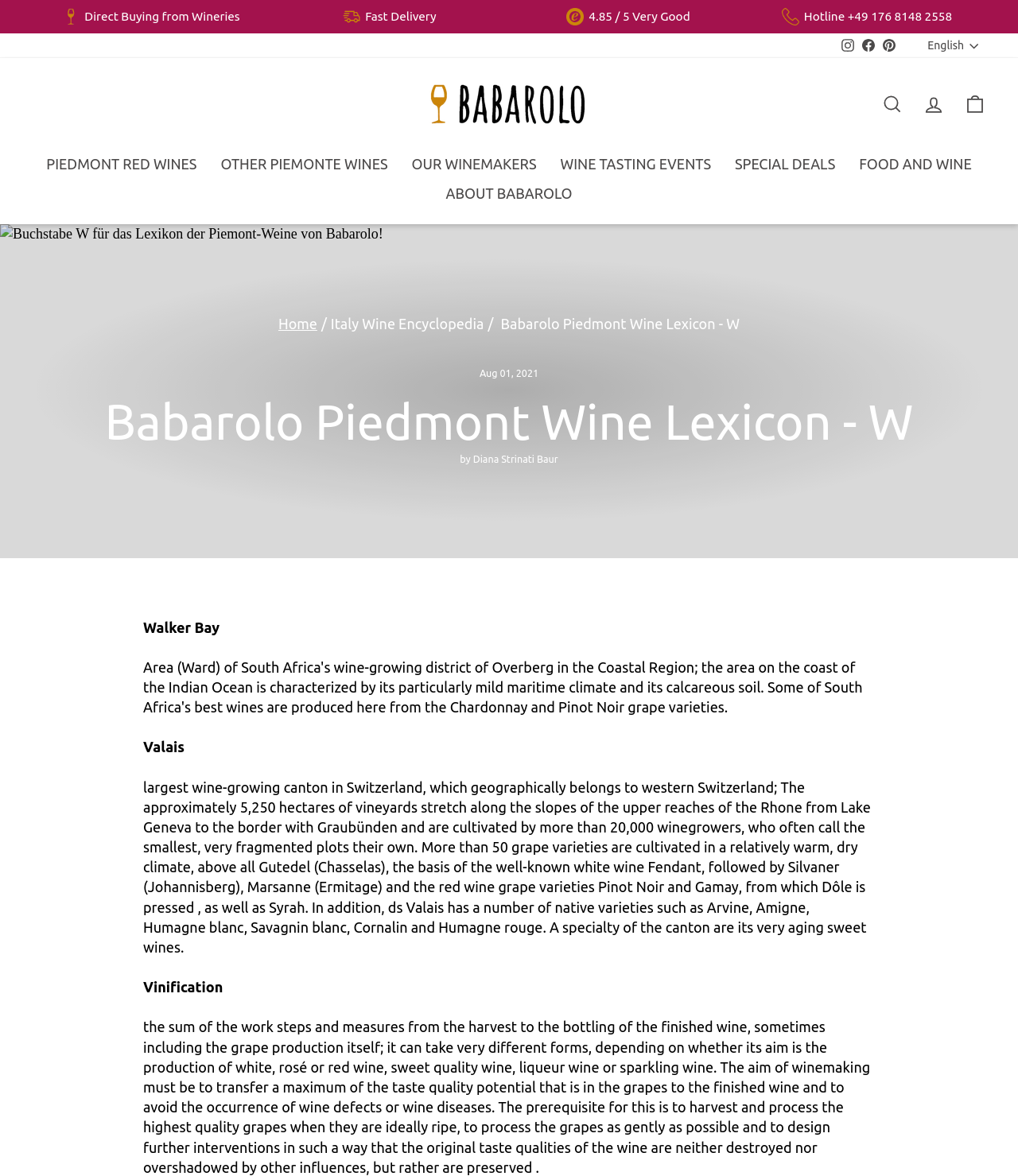Carefully observe the image and respond to the question with a detailed answer:
How many navigation links are there in the primary navigation?

I counted the number of navigation links by looking at the primary navigation section of the webpage. There are eight links in total, including 'PIEDMONT RED WINES', 'OTHER PIEMONTE WINES', and so on.